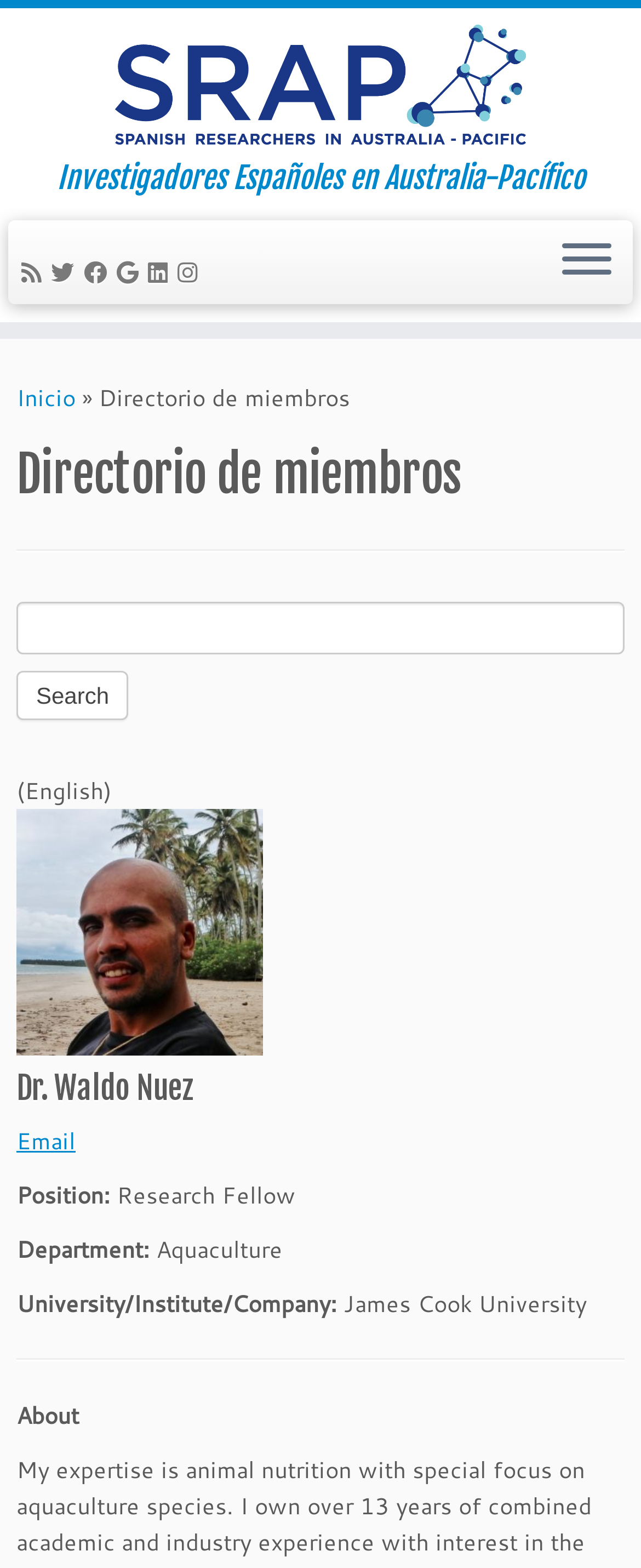Find the bounding box coordinates of the element's region that should be clicked in order to follow the given instruction: "click the 'Submit' button". The coordinates should consist of four float numbers between 0 and 1, i.e., [left, top, right, bottom].

None